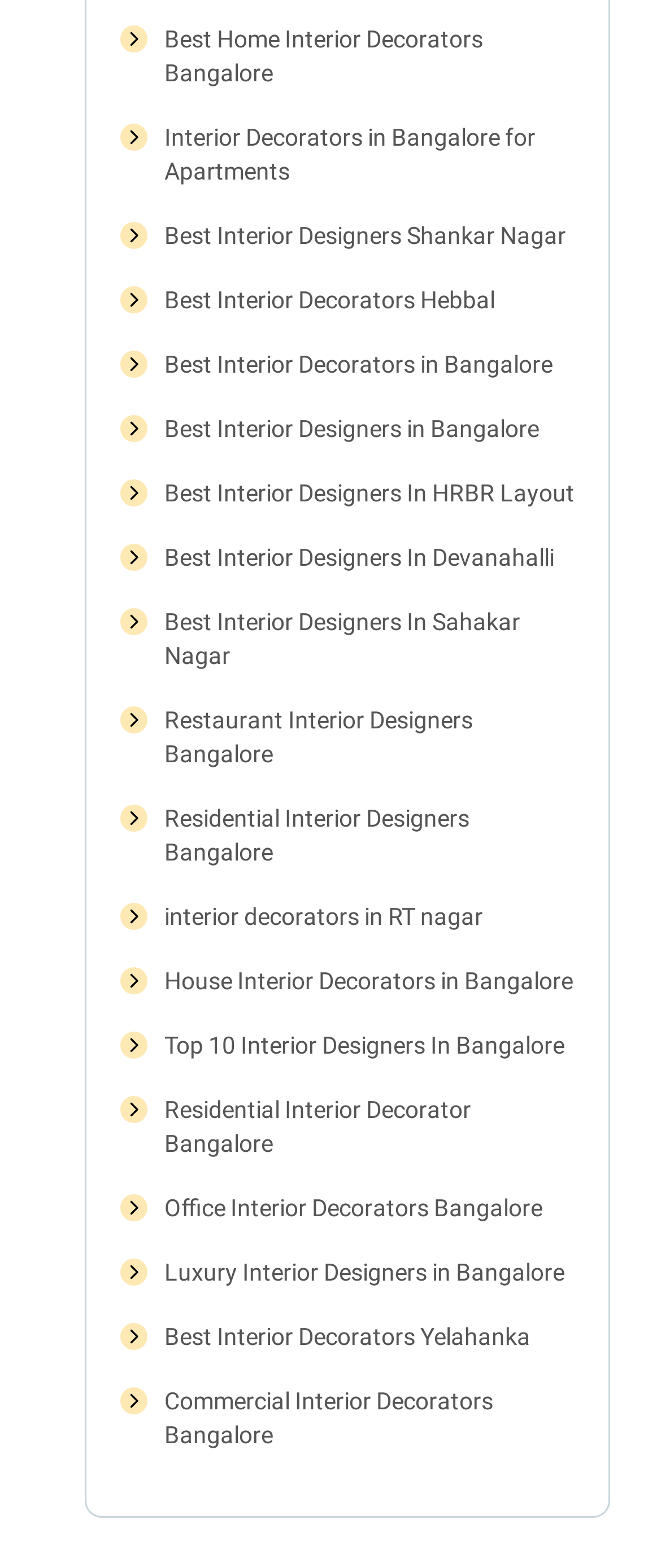Please provide a comprehensive answer to the question based on the screenshot: What is the area of specialization mentioned in the 15th link?

The 15th link on the webpage is 'Residential Interior Decorator Bangalore', which mentions residential interior decoration as the area of specialization.